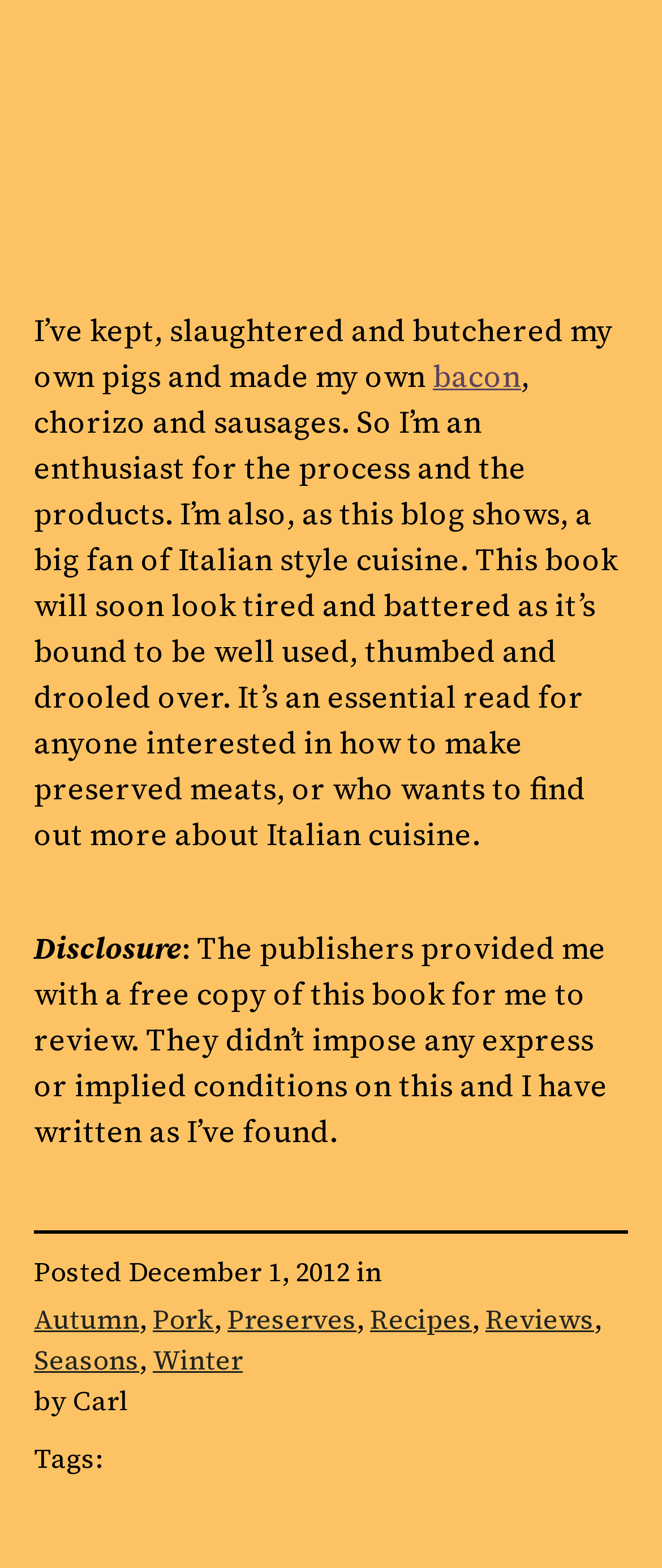Respond to the question below with a single word or phrase:
When was the post published?

December 1, 2012